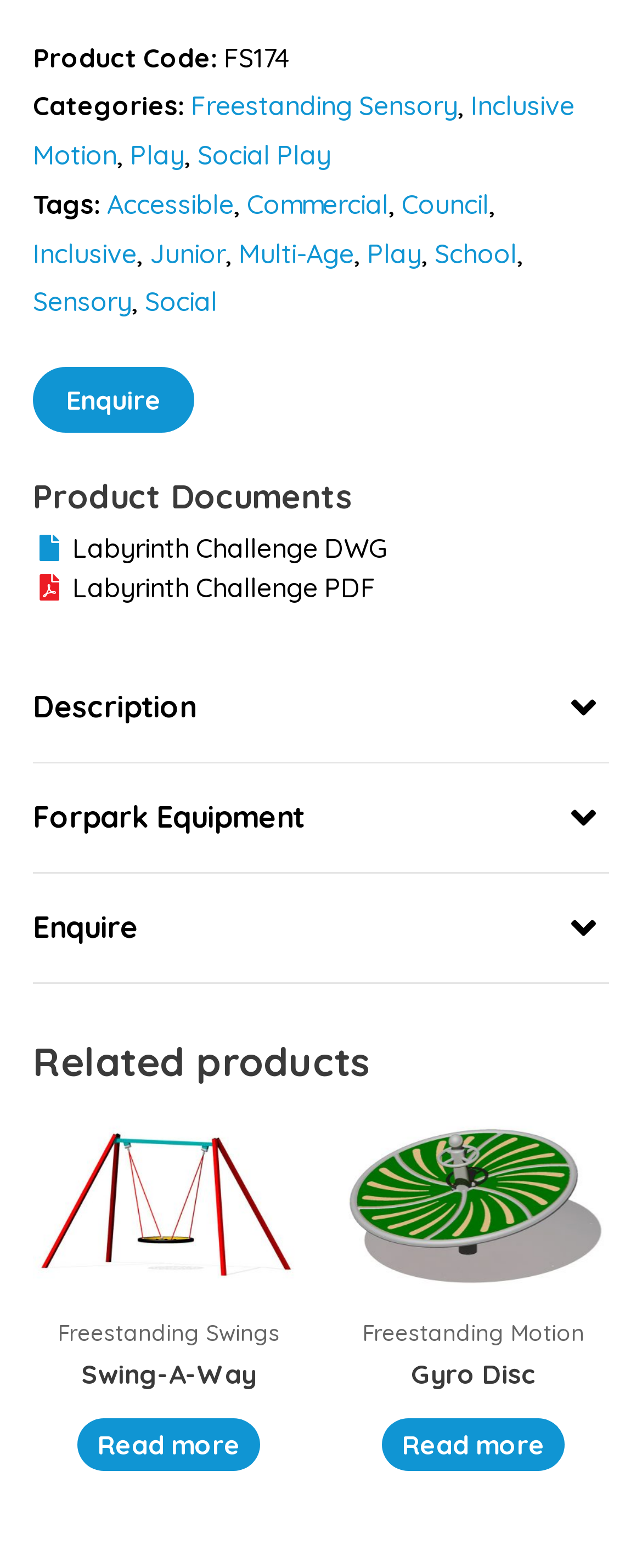Use a single word or phrase to respond to the question:
How many tabs are there in the product information section?

3